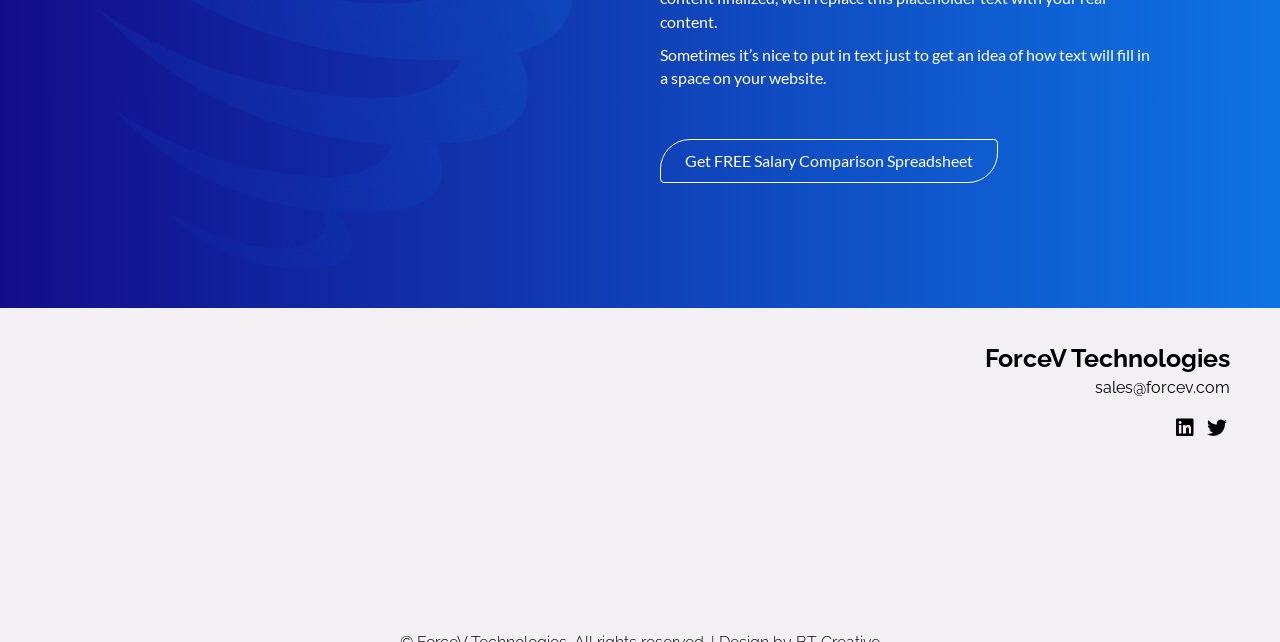Calculate the bounding box coordinates for the UI element based on the following description: "aria-label="Twitter" title="Twitter"". Ensure the coordinates are four float numbers between 0 and 1, i.e., [left, top, right, bottom].

[0.94, 0.645, 0.961, 0.687]